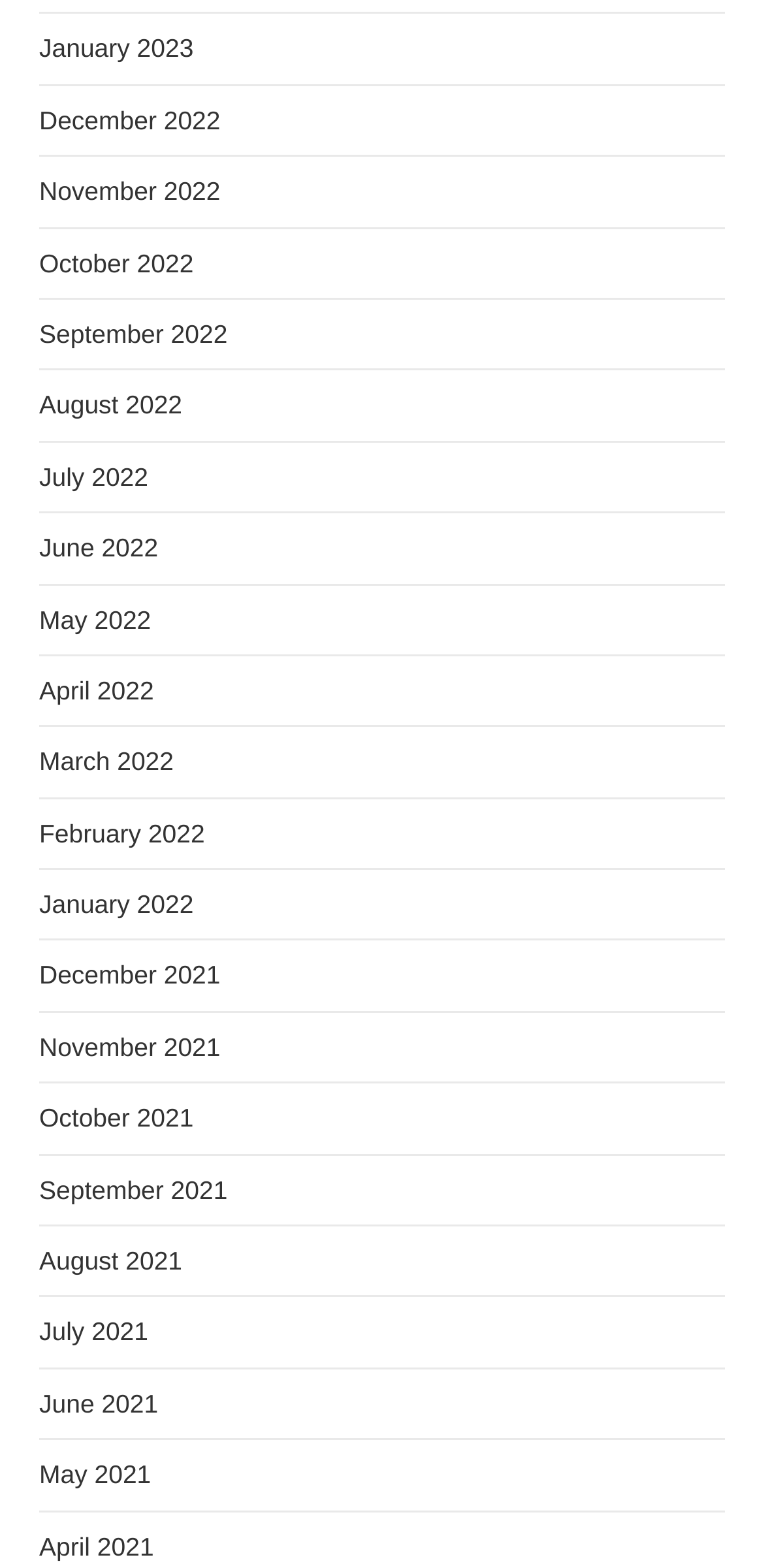Are the months listed in chronological order?
Could you give a comprehensive explanation in response to this question?

I can examine the list of links and see that the months are listed in chronological order, from most recent to earliest, with each year's months grouped together.